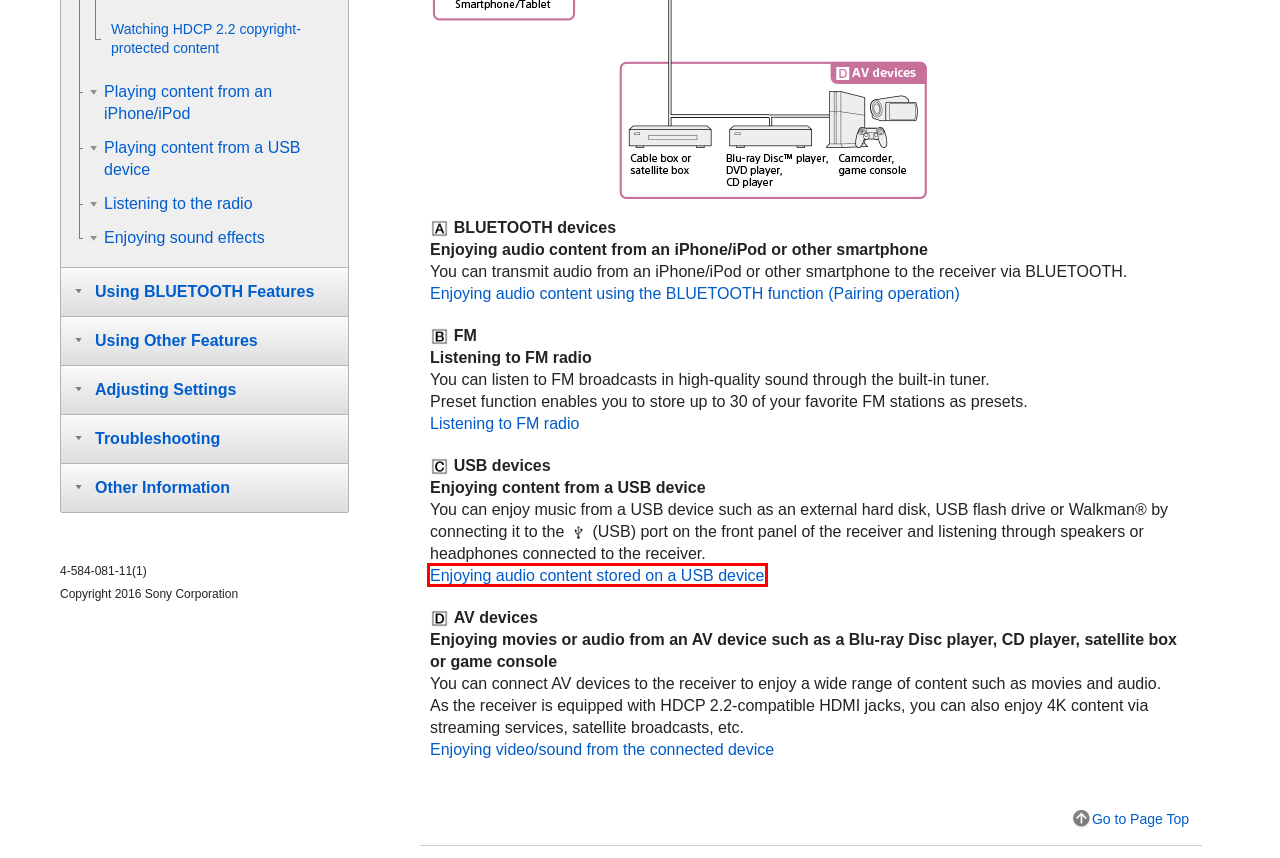You’re provided with a screenshot of a webpage that has a red bounding box around an element. Choose the best matching webpage description for the new page after clicking the element in the red box. The options are:
A. Help Guide | Enjoying audio content stored on a USB device
B. Help Guide | Enjoying video/sound from the connected device
C. Help Guide | Watching HDCP 2.2 copyright-protected content
D. Help Guide | Using the menu on the TV screen
E. Help Guide | Listening to FM radio
F. Help Guide | Top
G. Help Guide | Enjoying sound of an ARC (Audio Return Channel) compatible TV
H. Help Guide | Enjoying audio content using the BLUETOOTH function (Pairing operation)

A